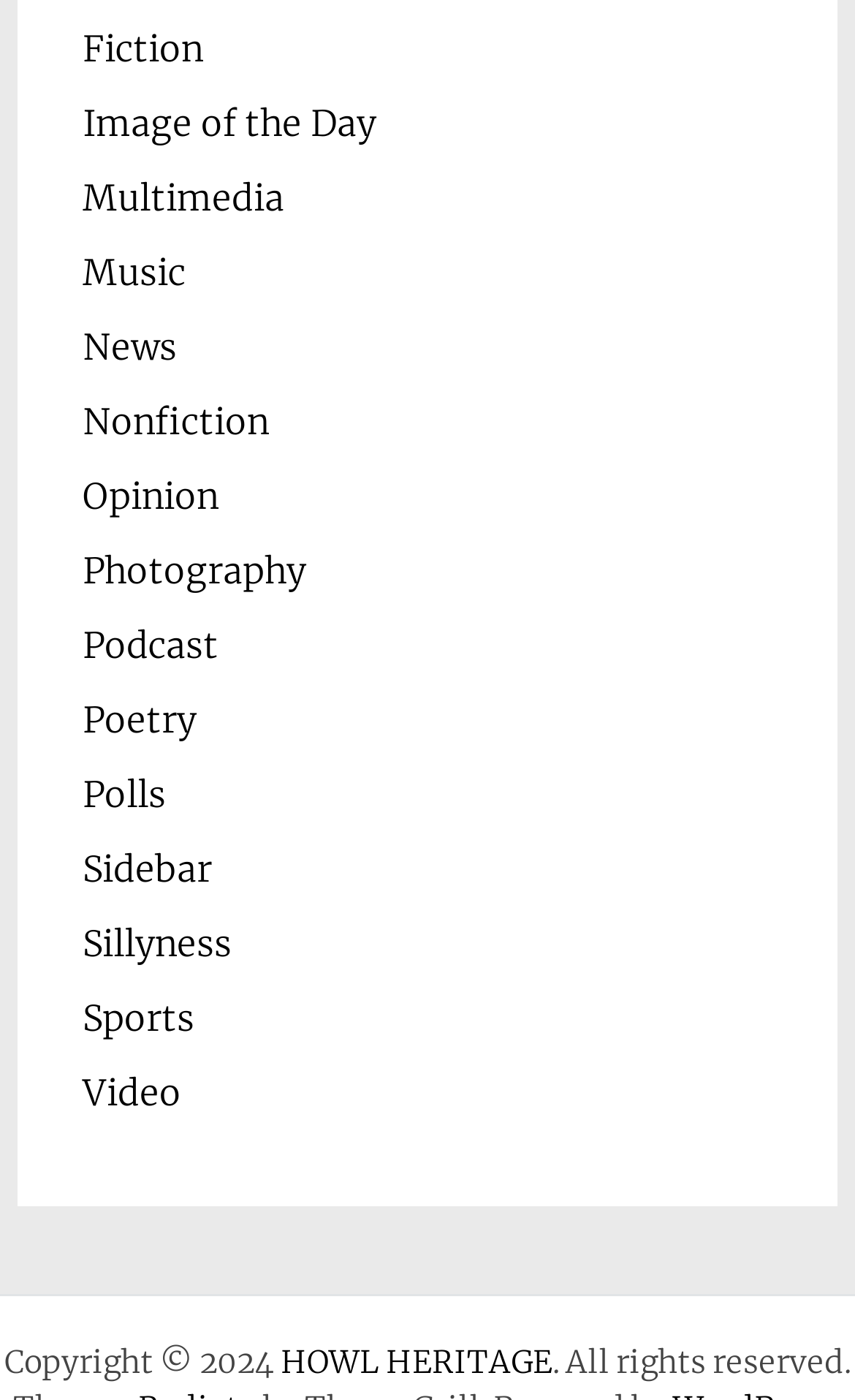Please answer the following question using a single word or phrase: 
How many links are available on the top section of this webpage?

14